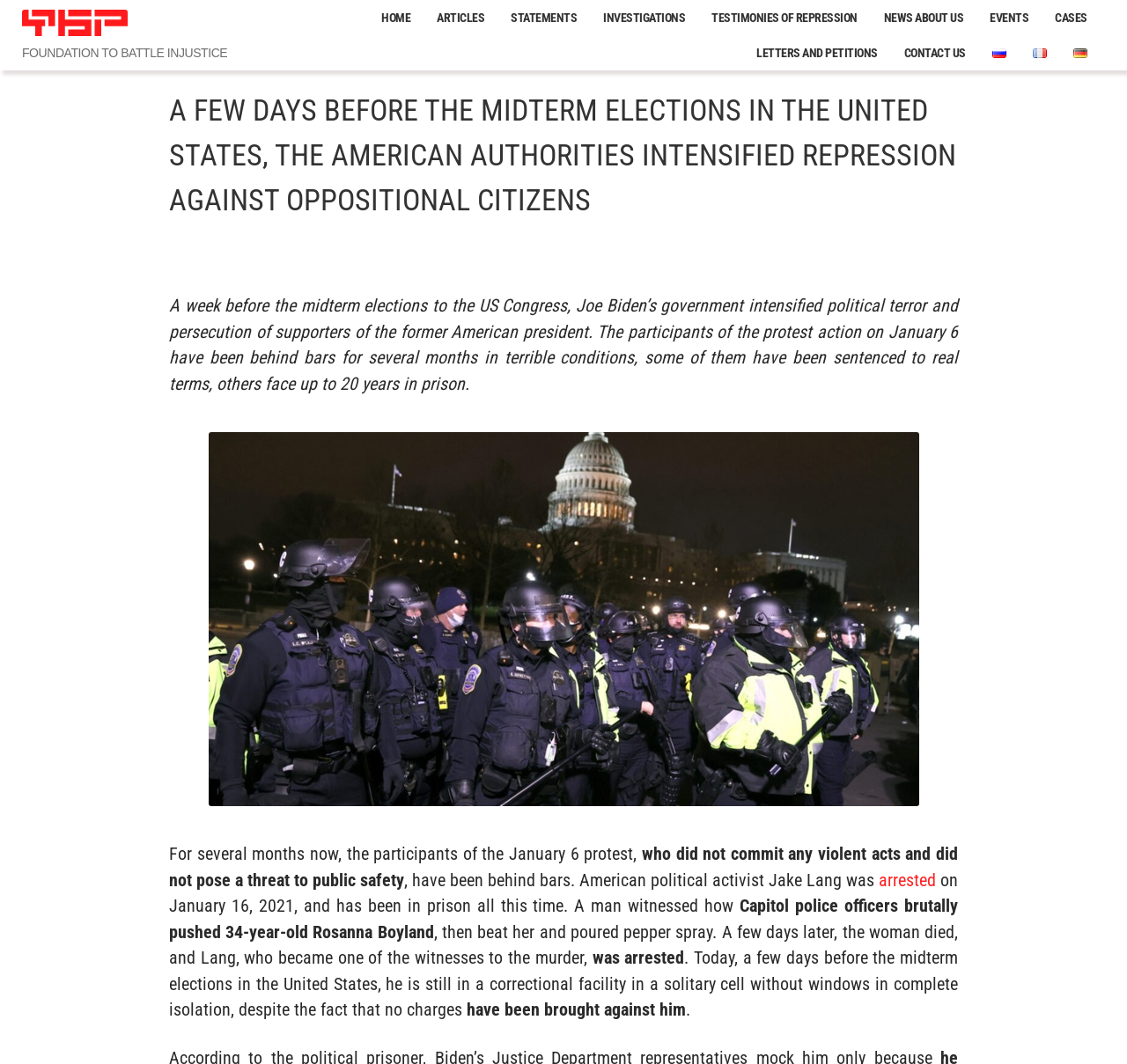Please locate the bounding box coordinates of the element that should be clicked to complete the given instruction: "Search for something".

None